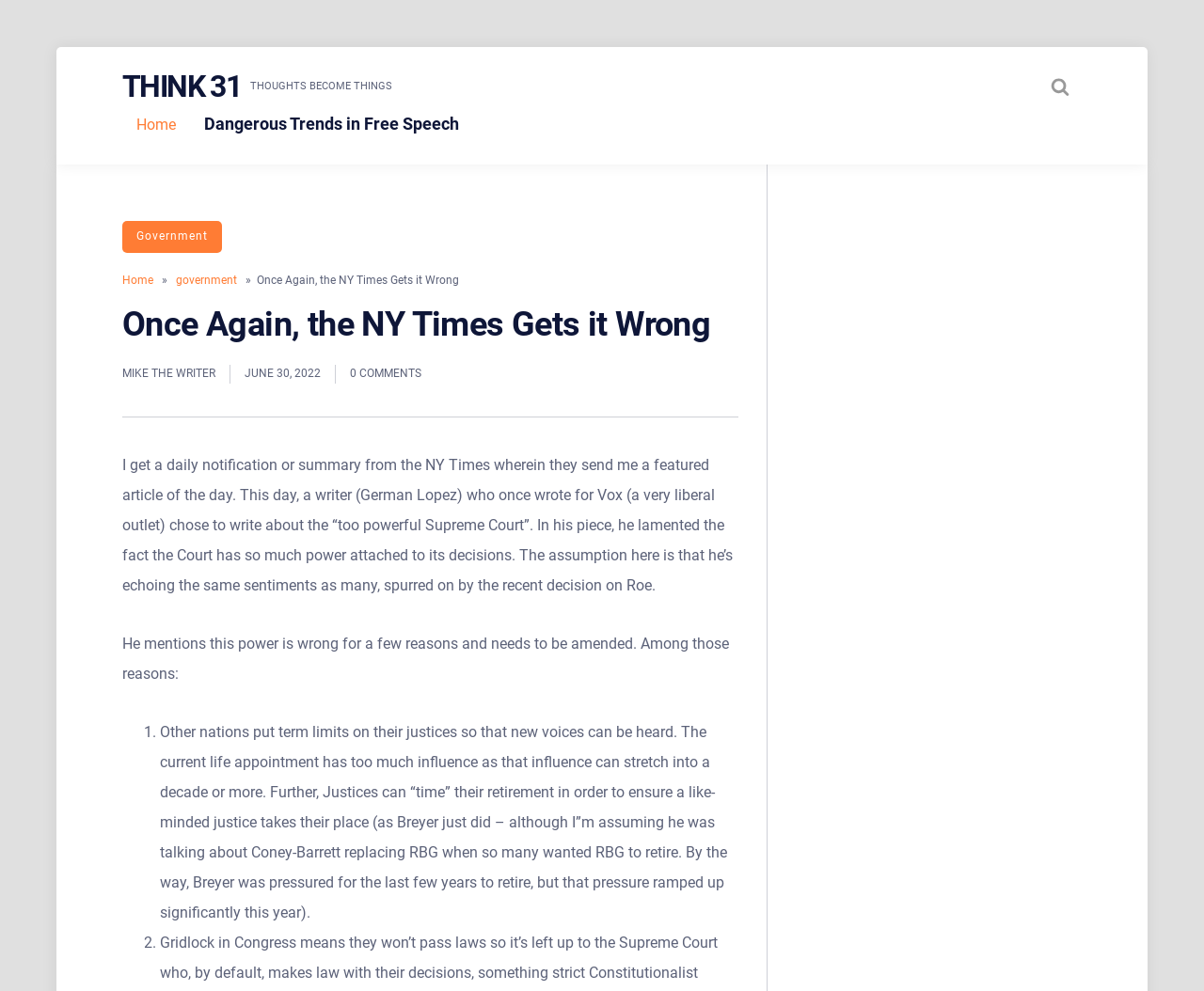Could you find the bounding box coordinates of the clickable area to complete this instruction: "Read the article 'Once Again, the NY Times Gets it Wrong'"?

[0.102, 0.305, 0.613, 0.351]